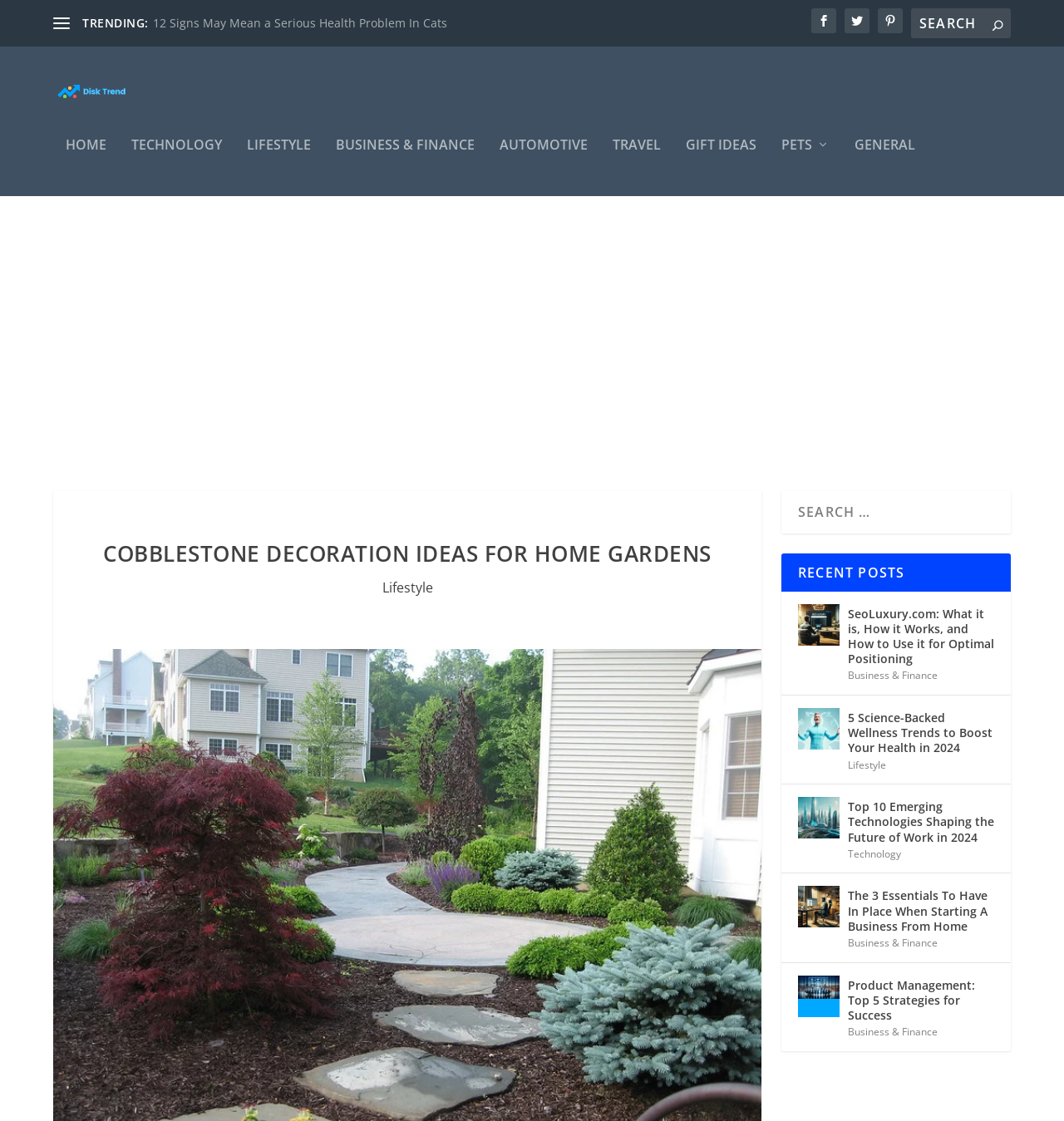Generate a thorough caption that explains the contents of the webpage.

This webpage is about cobblestone decoration ideas for home gardens. At the top, there is a navigation menu with links to various categories such as HOME, TECHNOLOGY, LIFESTYLE, BUSINESS & FINANCE, AUTOMOTIVE, TRAVEL, GIFT IDEAS, PETS, and GENERAL. Below the navigation menu, there is a search bar with a search icon.

The main content of the webpage is divided into two sections. On the left side, there is a section with a heading "COBBLESTONE DECORATION IDEAS FOR HOME GARDENS" and a link to "Lifestyle" below it. On the right side, there is a section with a heading "RECENT POSTS" and a list of recent articles with images and links to read more. The articles are about various topics such as SEO, wellness trends, emerging technologies, and business strategies.

Above the main content, there is a link to "TRENDING" and a list of trending articles with links to read more. There are also social media links and a search bar at the top right corner of the webpage. At the bottom of the webpage, there is an advertisement iframe.

Overall, the webpage appears to be a blog or news website that provides articles and decoration ideas related to home gardens, as well as other topics such as technology, lifestyle, and business.